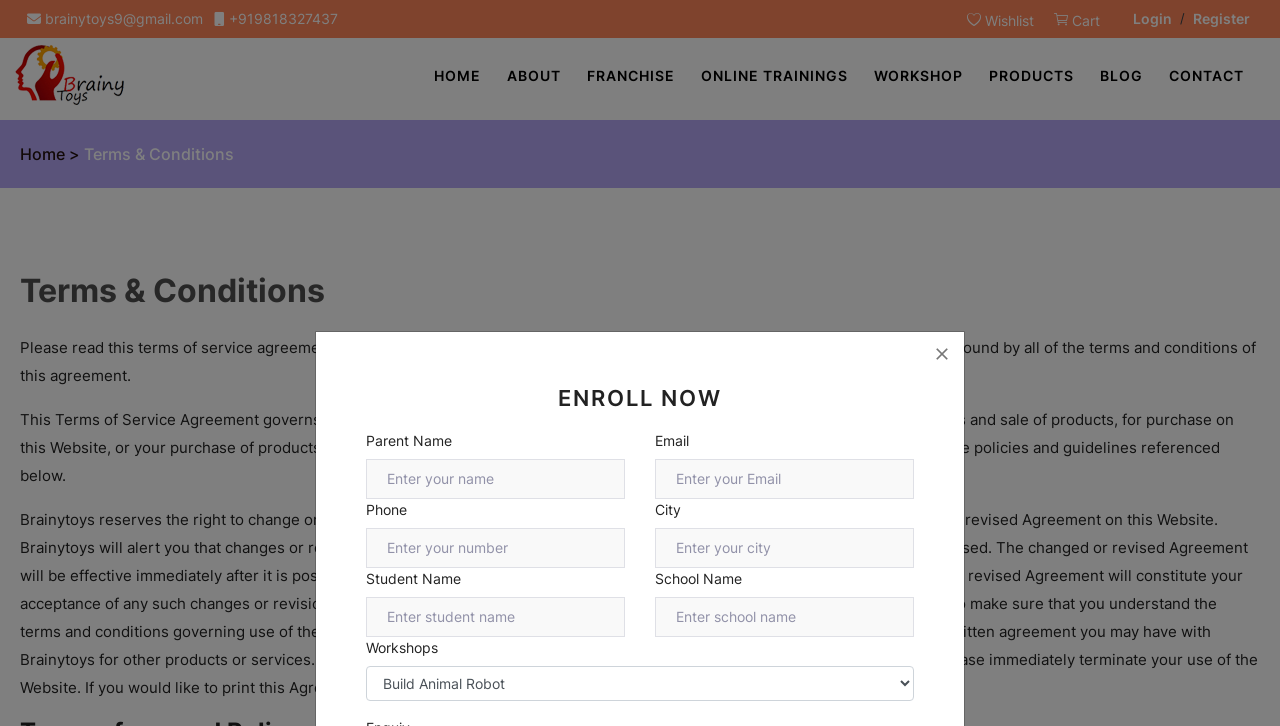Locate the bounding box coordinates of the element that should be clicked to fulfill the instruction: "Search for brands, categories".

None